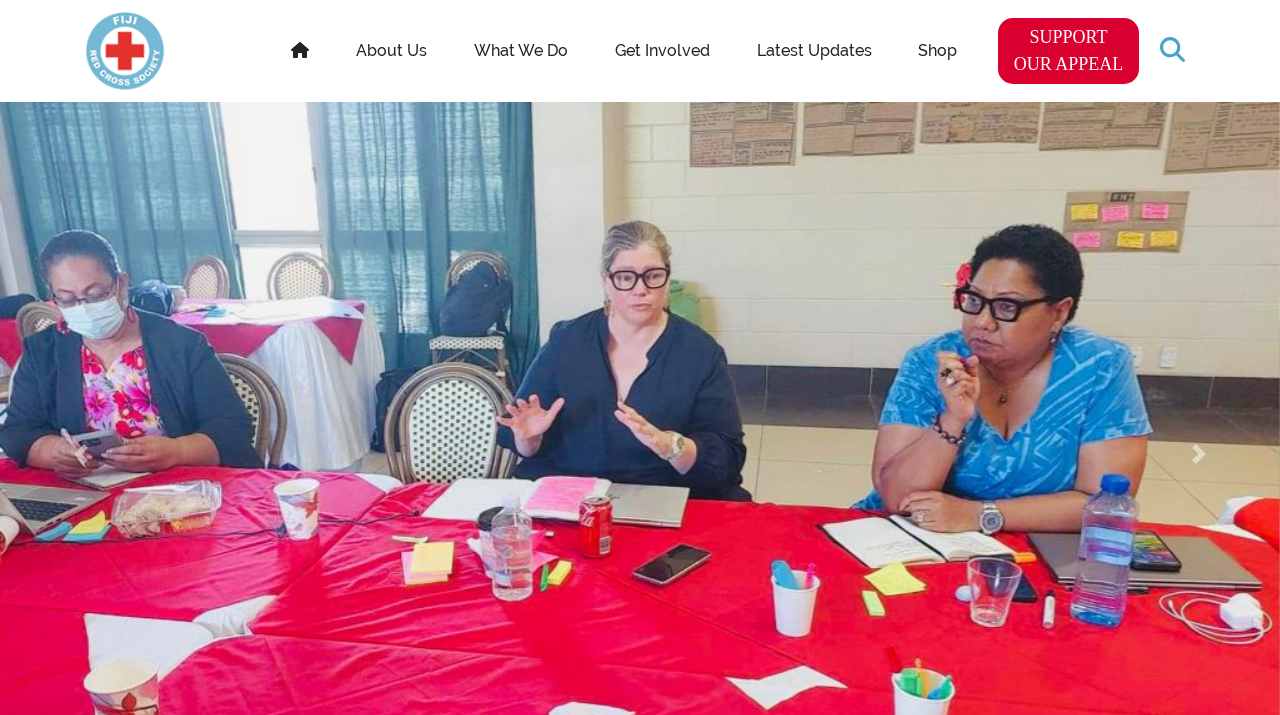Based on the image, give a detailed response to the question: What is the purpose of the 'SUPPORT OUR APPEAL' link?

The 'SUPPORT OUR APPEAL' link is prominently displayed on the webpage, suggesting that it is an important call-to-action. The text of the link implies that it is related to supporting a specific appeal or cause, likely related to the Fiji Red Cross Society's humanitarian work.